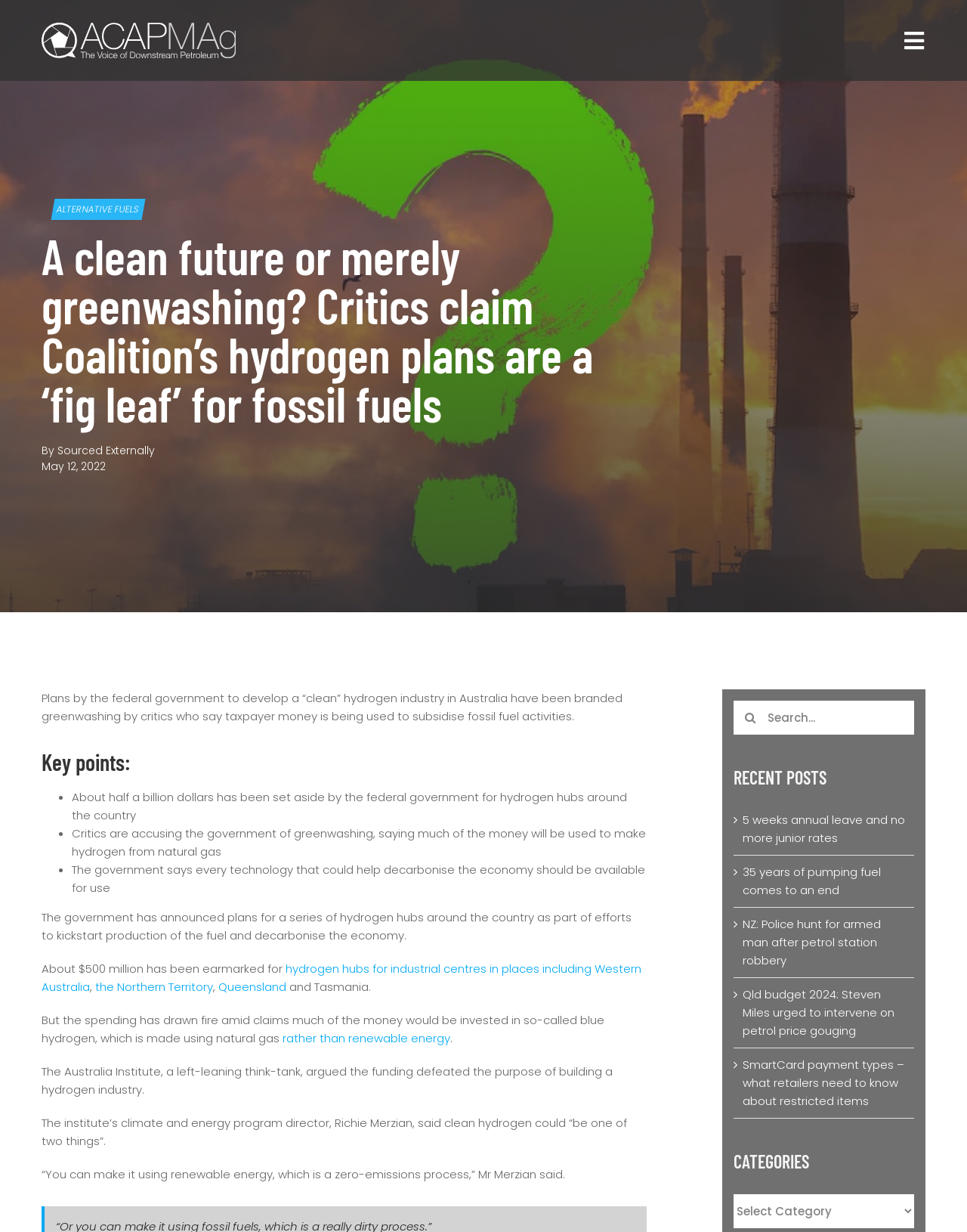Identify the bounding box coordinates of the element to click to follow this instruction: 'Go to top of the page'. Ensure the coordinates are four float values between 0 and 1, provided as [left, top, right, bottom].

[0.904, 0.764, 0.941, 0.785]